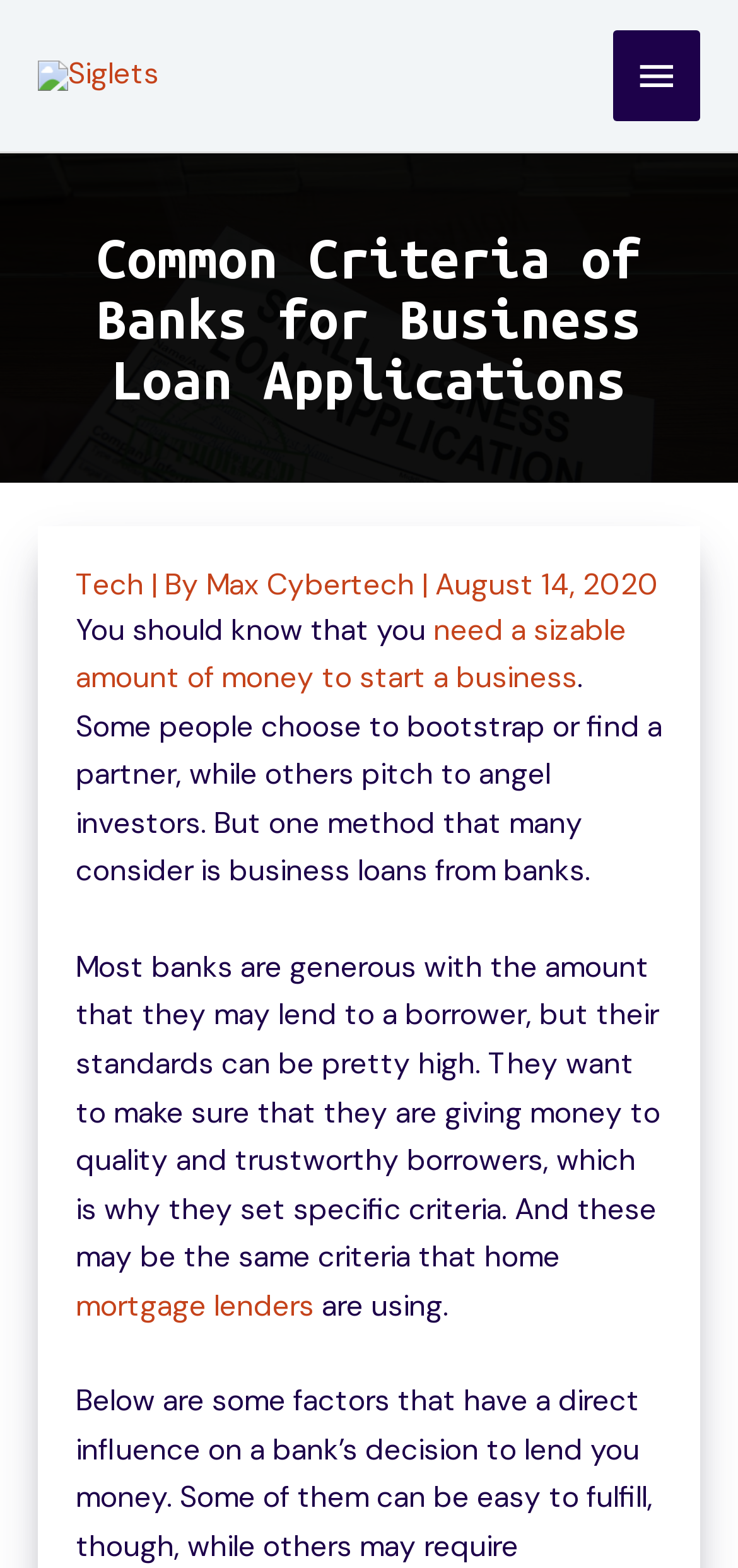What do banks consider when lending to borrowers?
Please give a detailed and thorough answer to the question, covering all relevant points.

The webpage states that banks want to make sure they are giving money to quality and trustworthy borrowers. This suggests that banks consider the trustworthiness of a borrower when deciding whether to lend to them.